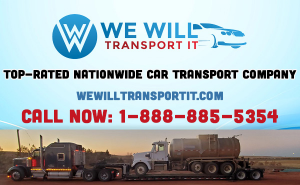What is the URL of the company's website?
Answer the question with a single word or phrase derived from the image.

WEWILLTRANSPORTIT.COM